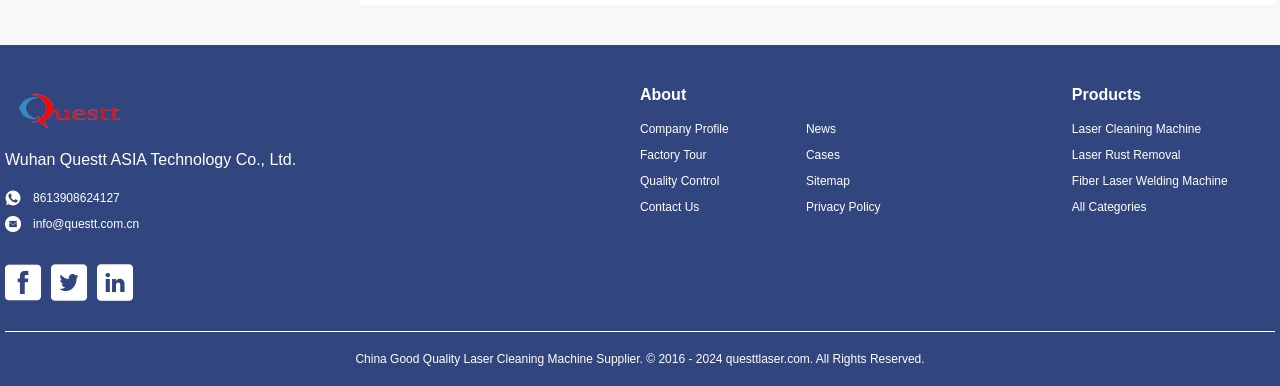Please mark the clickable region by giving the bounding box coordinates needed to complete this instruction: "visit company profile".

[0.5, 0.311, 0.605, 0.358]